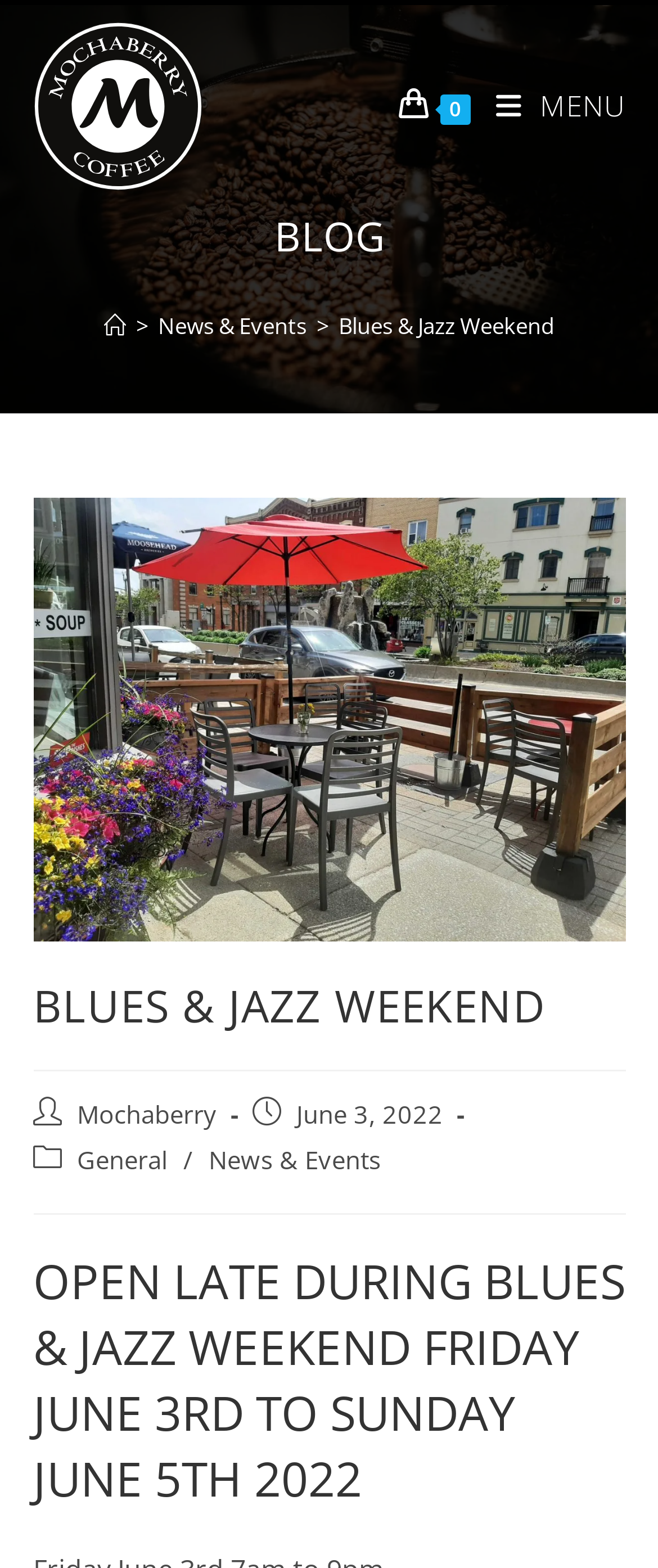Find the bounding box coordinates of the clickable region needed to perform the following instruction: "Read the post by Mochaberry". The coordinates should be provided as four float numbers between 0 and 1, i.e., [left, top, right, bottom].

[0.117, 0.701, 0.329, 0.721]